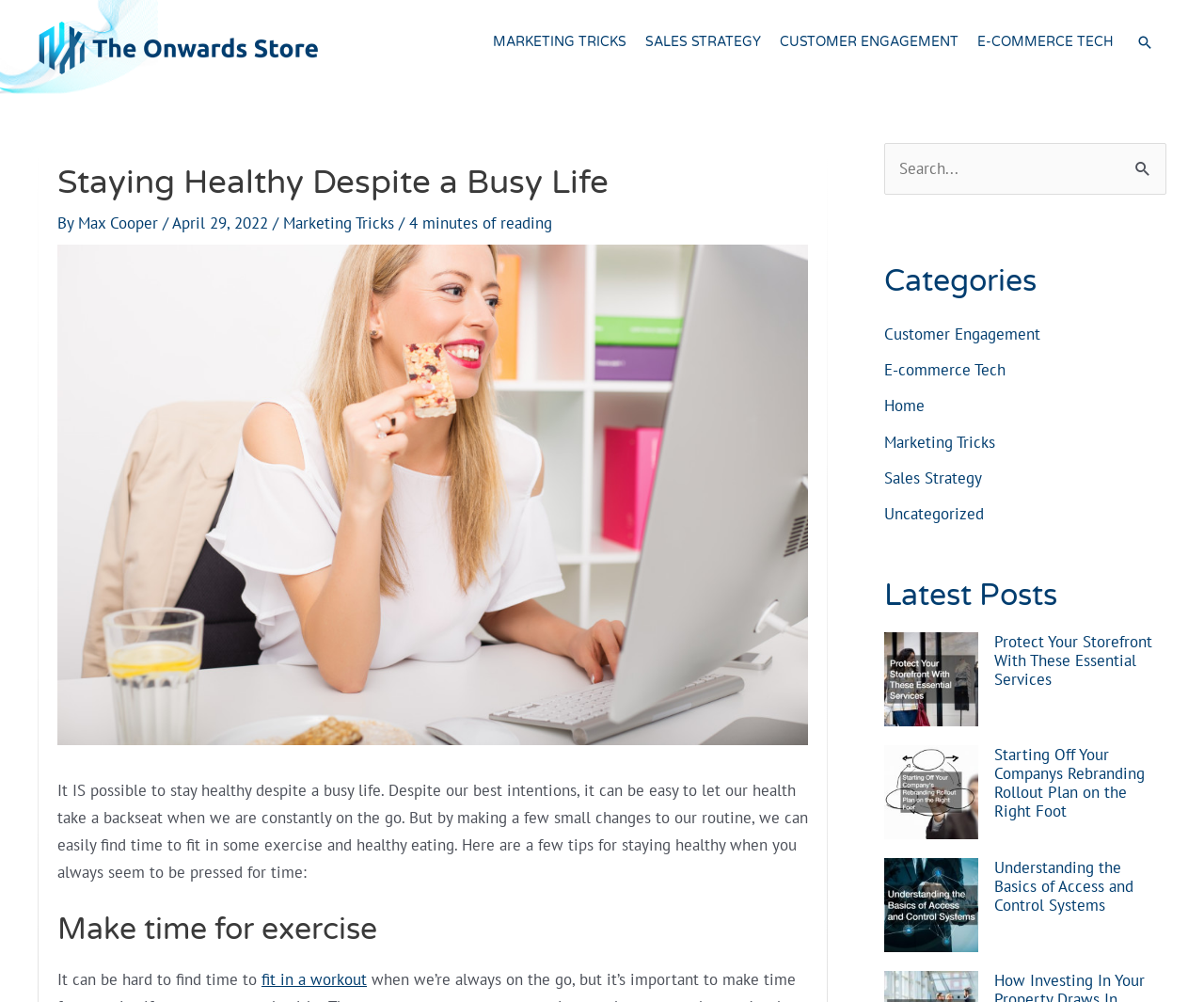Please identify the bounding box coordinates of the element on the webpage that should be clicked to follow this instruction: "Click the 'Customer Engagement' category". The bounding box coordinates should be given as four float numbers between 0 and 1, formatted as [left, top, right, bottom].

[0.734, 0.323, 0.864, 0.344]